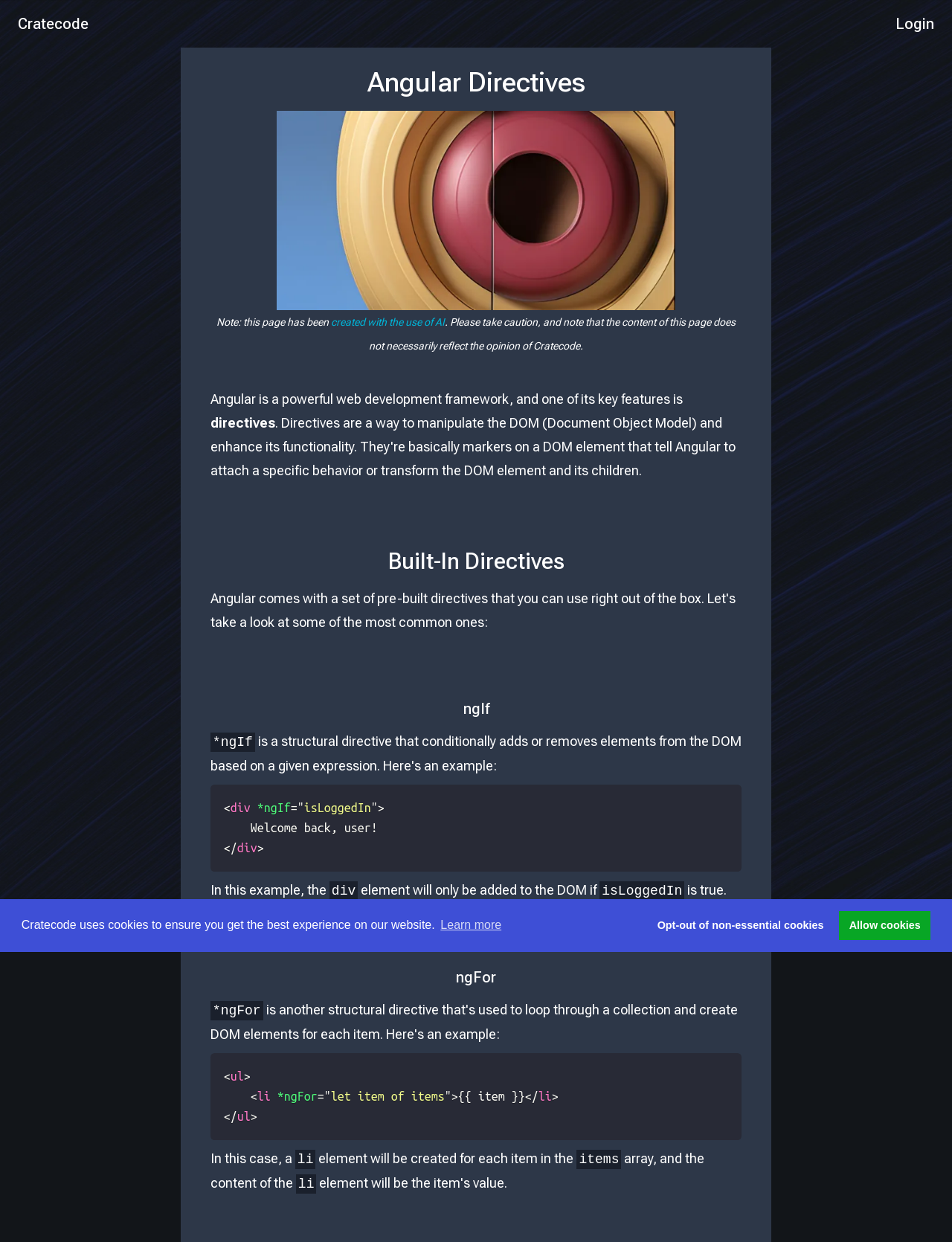What is the purpose of ngIf directive?
From the image, provide a succinct answer in one word or a short phrase.

Conditional rendering